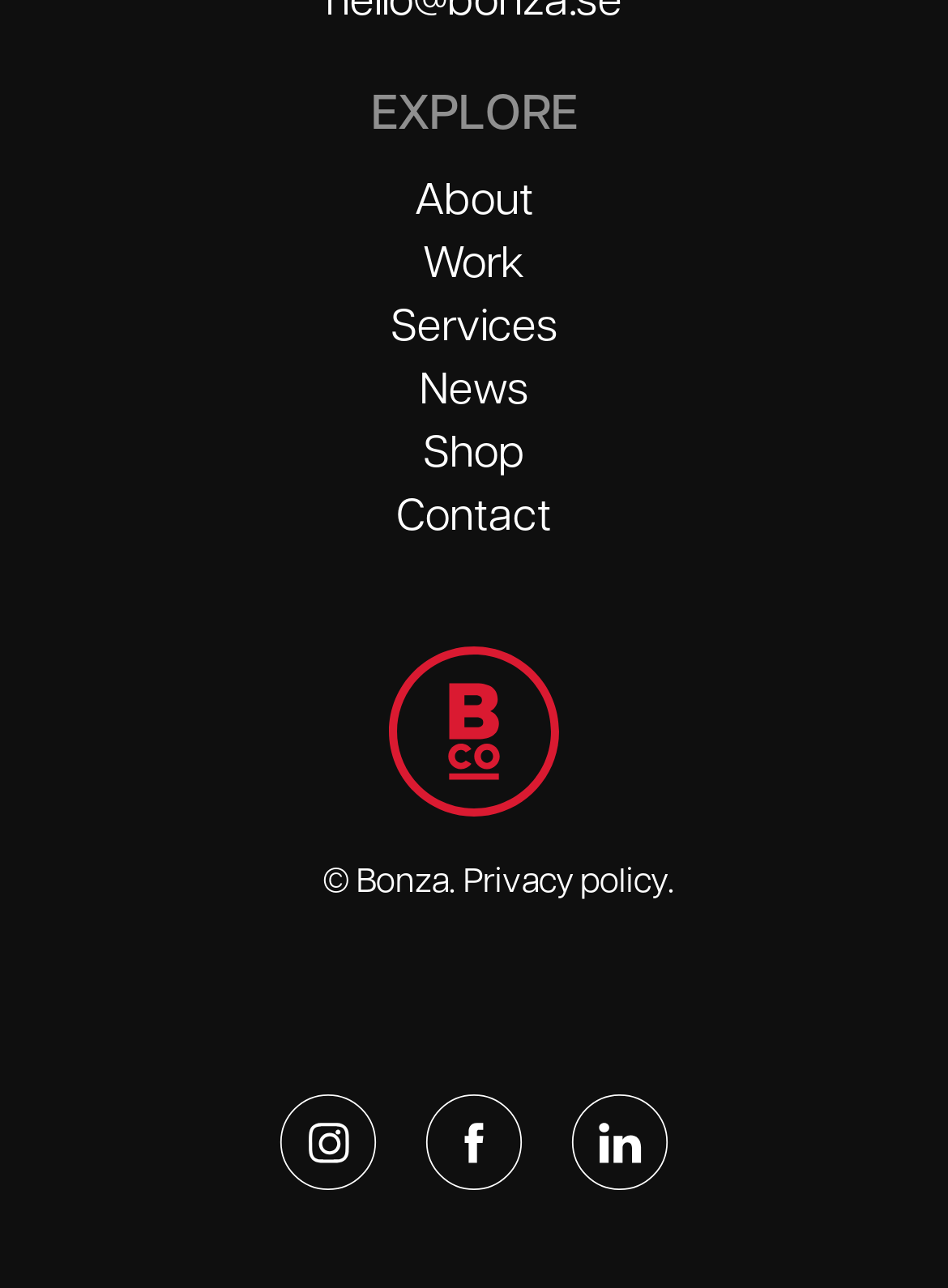Please identify the bounding box coordinates of the element I need to click to follow this instruction: "Go to Shop".

[0.446, 0.336, 0.554, 0.37]